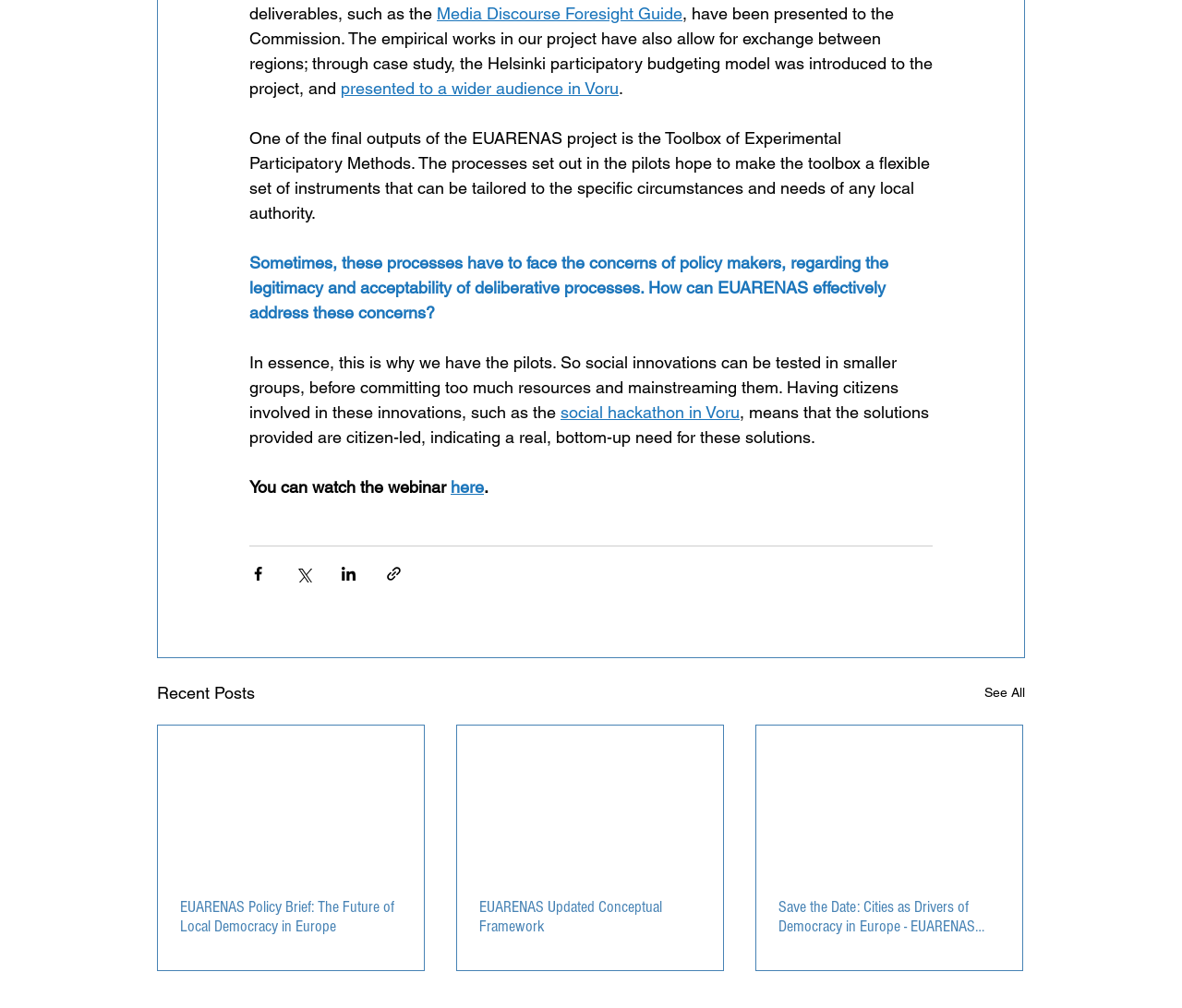Identify the bounding box for the given UI element using the description provided. Coordinates should be in the format (top-left x, top-left y, bottom-right x, bottom-right y) and must be between 0 and 1. Here is the description: here

[0.381, 0.473, 0.409, 0.493]